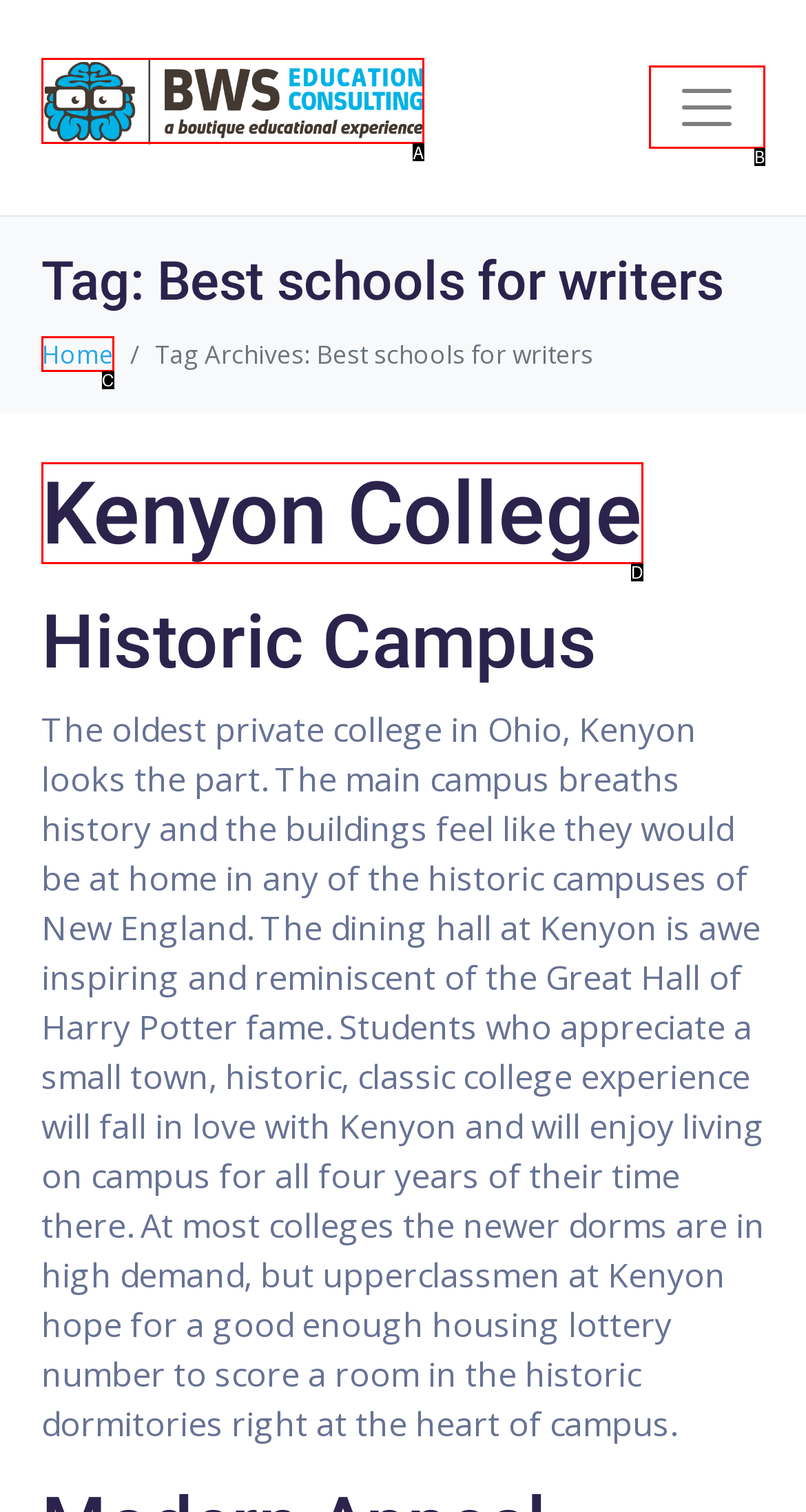Which option corresponds to the following element description: Home?
Please provide the letter of the correct choice.

C